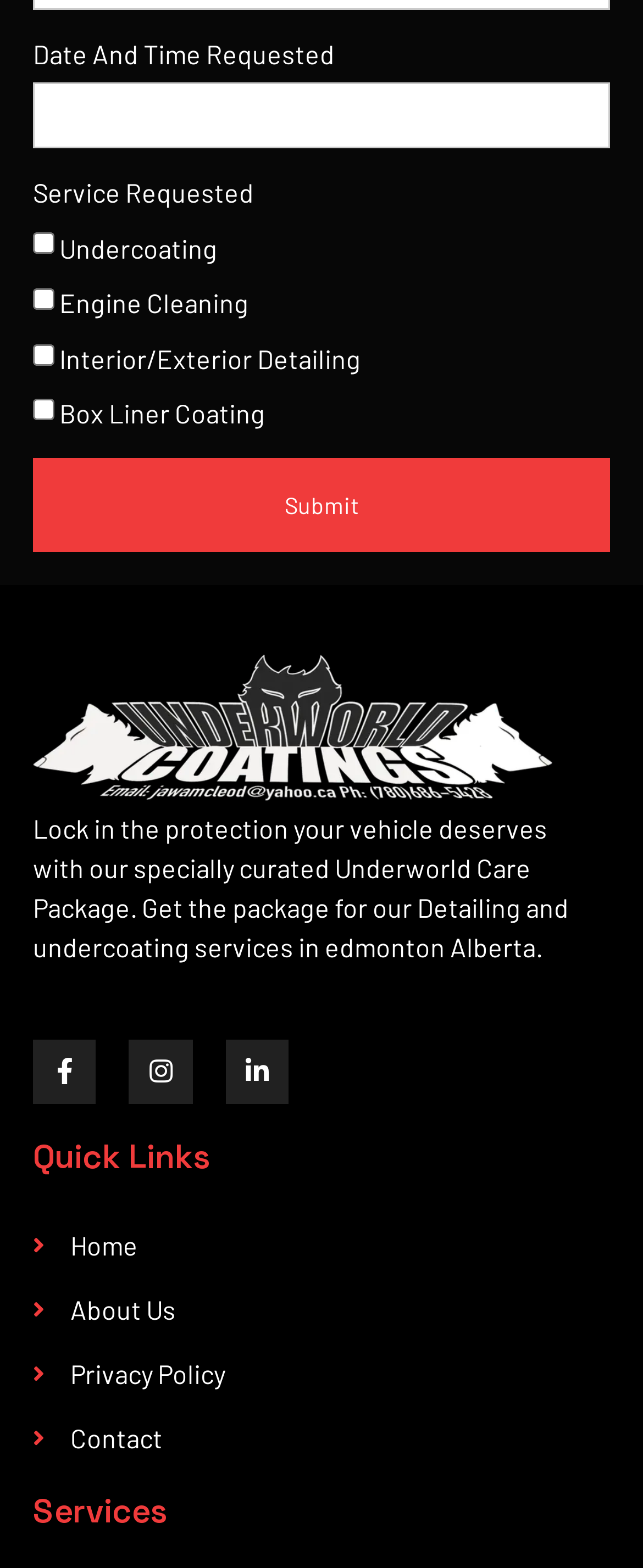Identify and provide the bounding box for the element described by: "Home".

[0.051, 0.781, 0.949, 0.807]